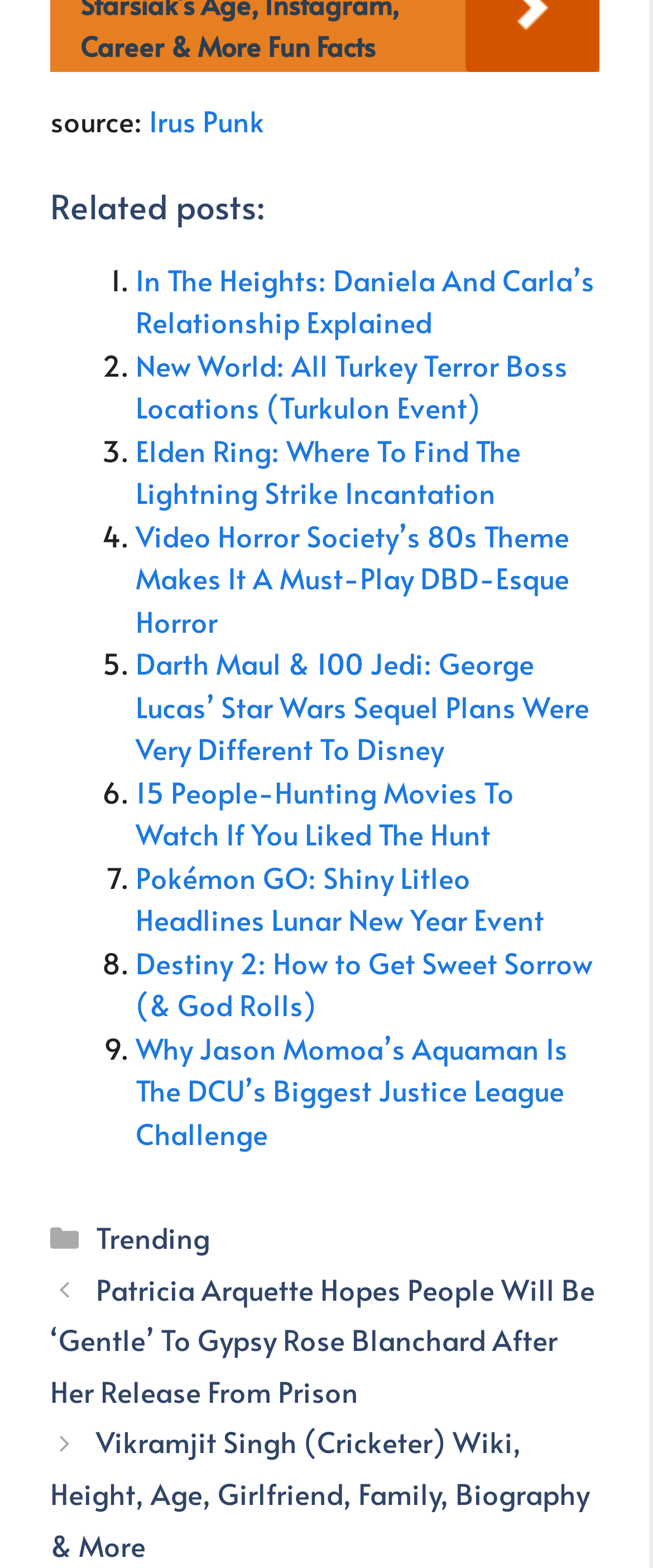Select the bounding box coordinates of the element I need to click to carry out the following instruction: "Explore 'Trending'".

[0.147, 0.776, 0.321, 0.802]